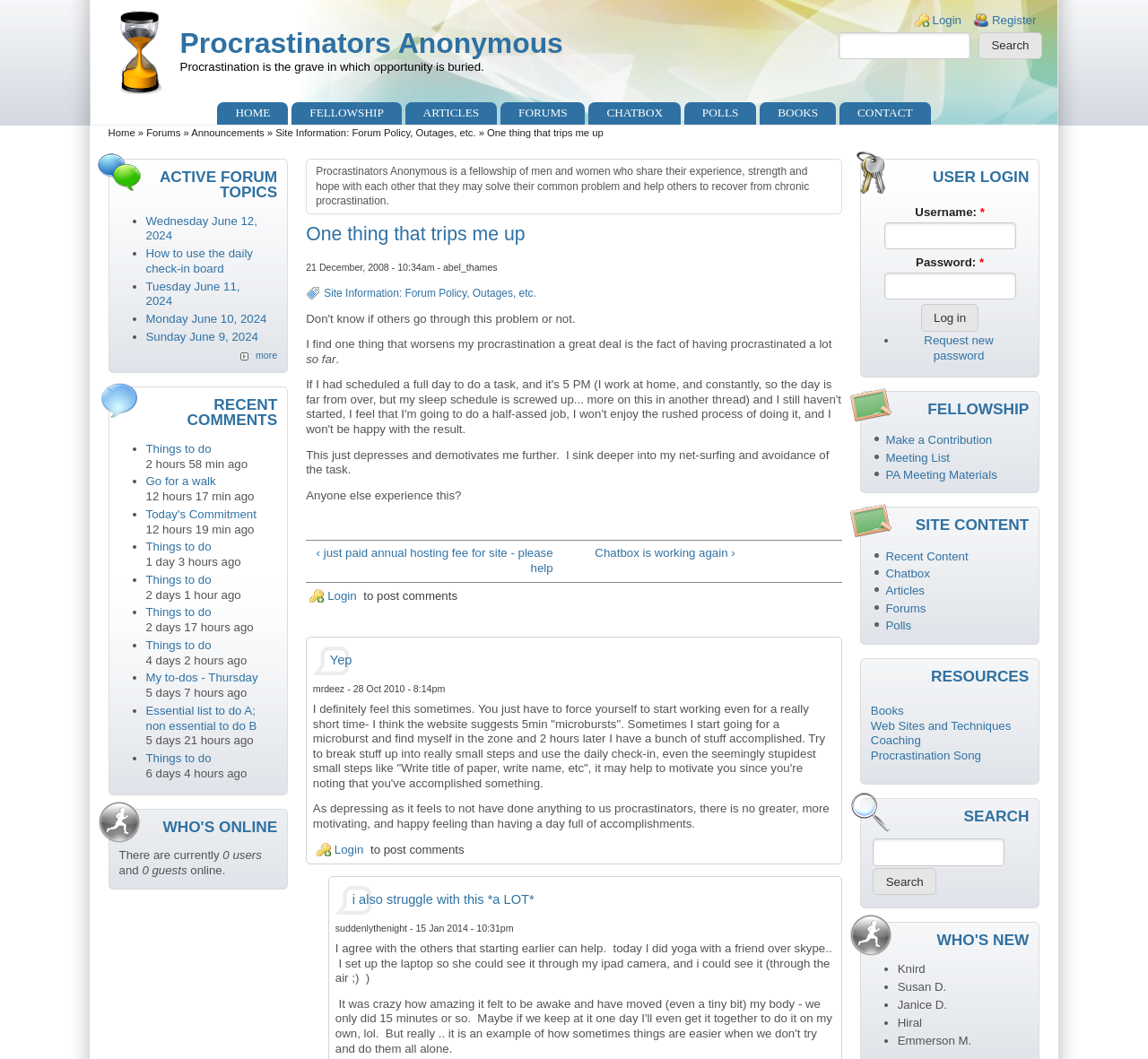Please identify the bounding box coordinates of the area I need to click to accomplish the following instruction: "Search for something".

[0.852, 0.03, 0.908, 0.056]